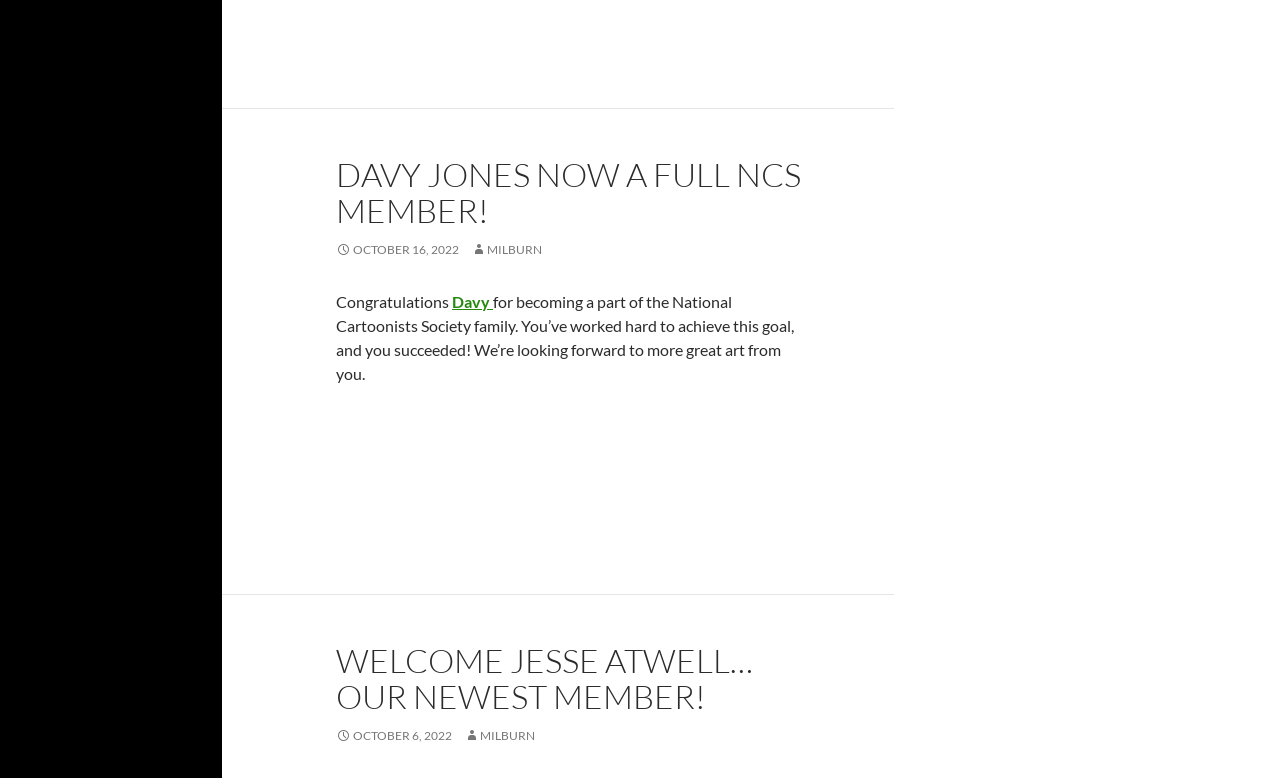Extract the bounding box coordinates for the UI element described by the text: "milburn". The coordinates should be in the form of [left, top, right, bottom] with values between 0 and 1.

[0.362, 0.936, 0.418, 0.955]